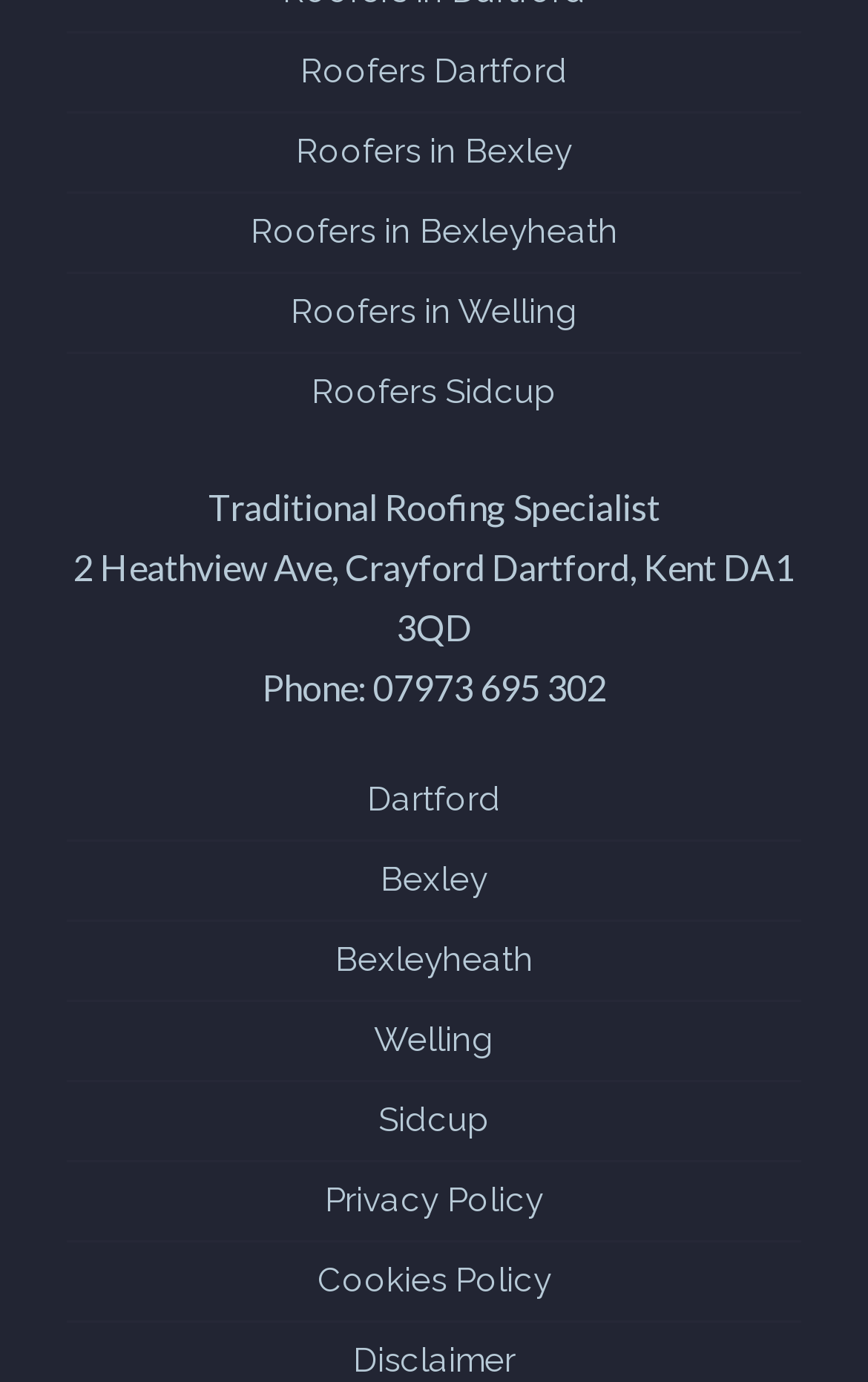What is the company's address?
Please provide a single word or phrase as your answer based on the screenshot.

2 Heathview Ave, Crayford